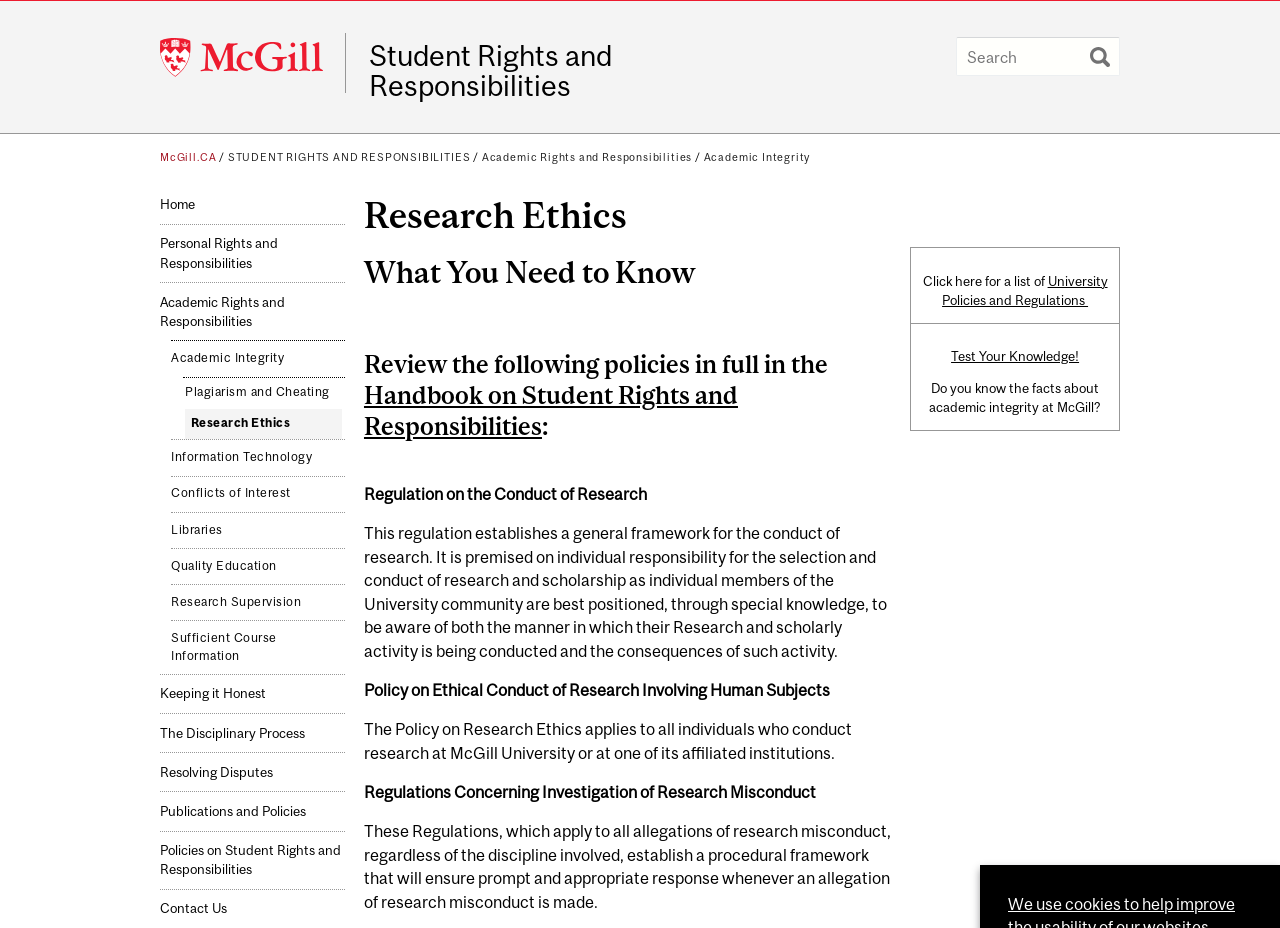Determine the bounding box coordinates of the element that should be clicked to execute the following command: "Learn about Academic Integrity".

[0.55, 0.163, 0.633, 0.176]